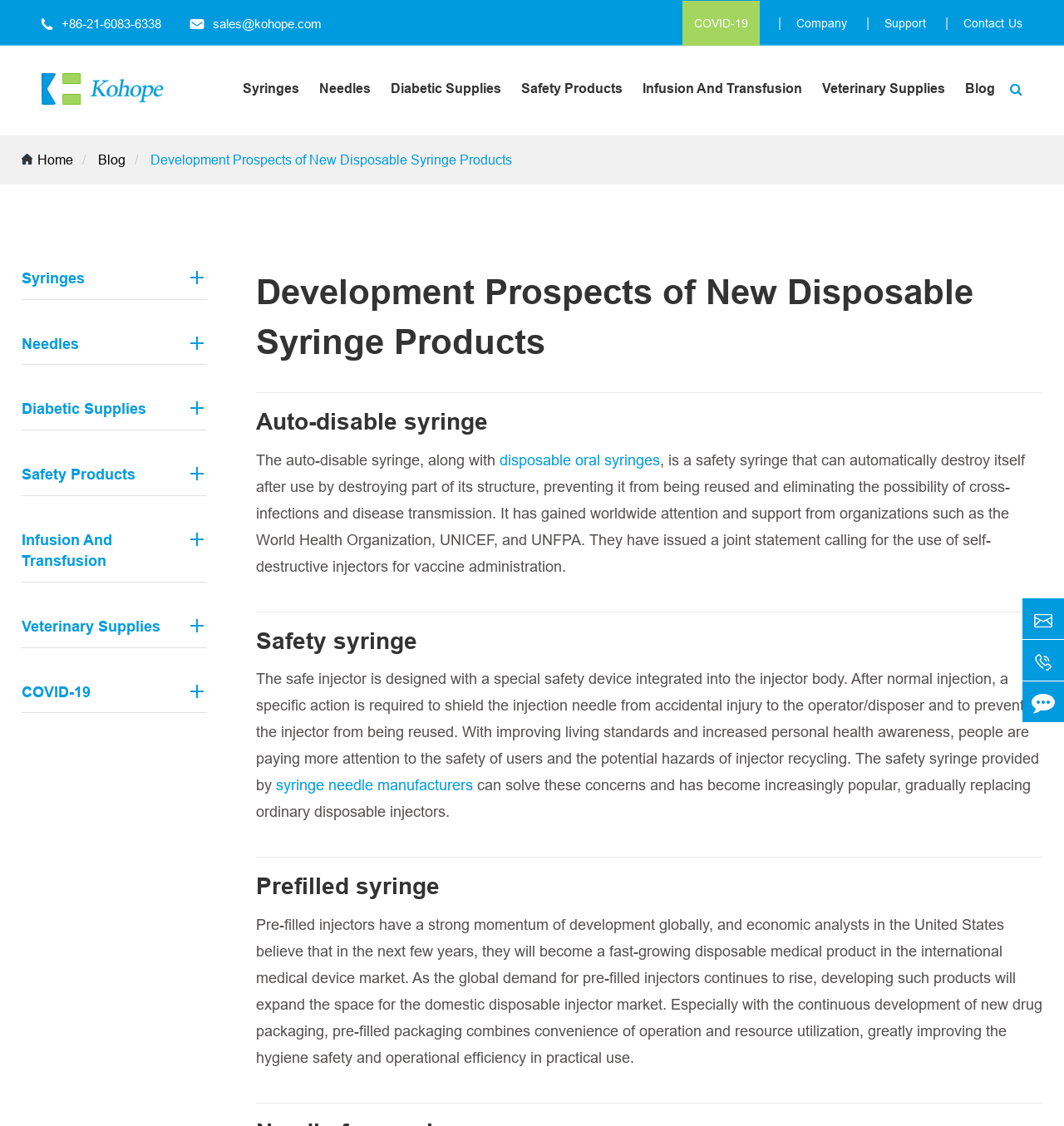Provide the bounding box coordinates of the HTML element this sentence describes: "disposable oral syringes". The bounding box coordinates consist of four float numbers between 0 and 1, i.e., [left, top, right, bottom].

[0.47, 0.4, 0.62, 0.416]